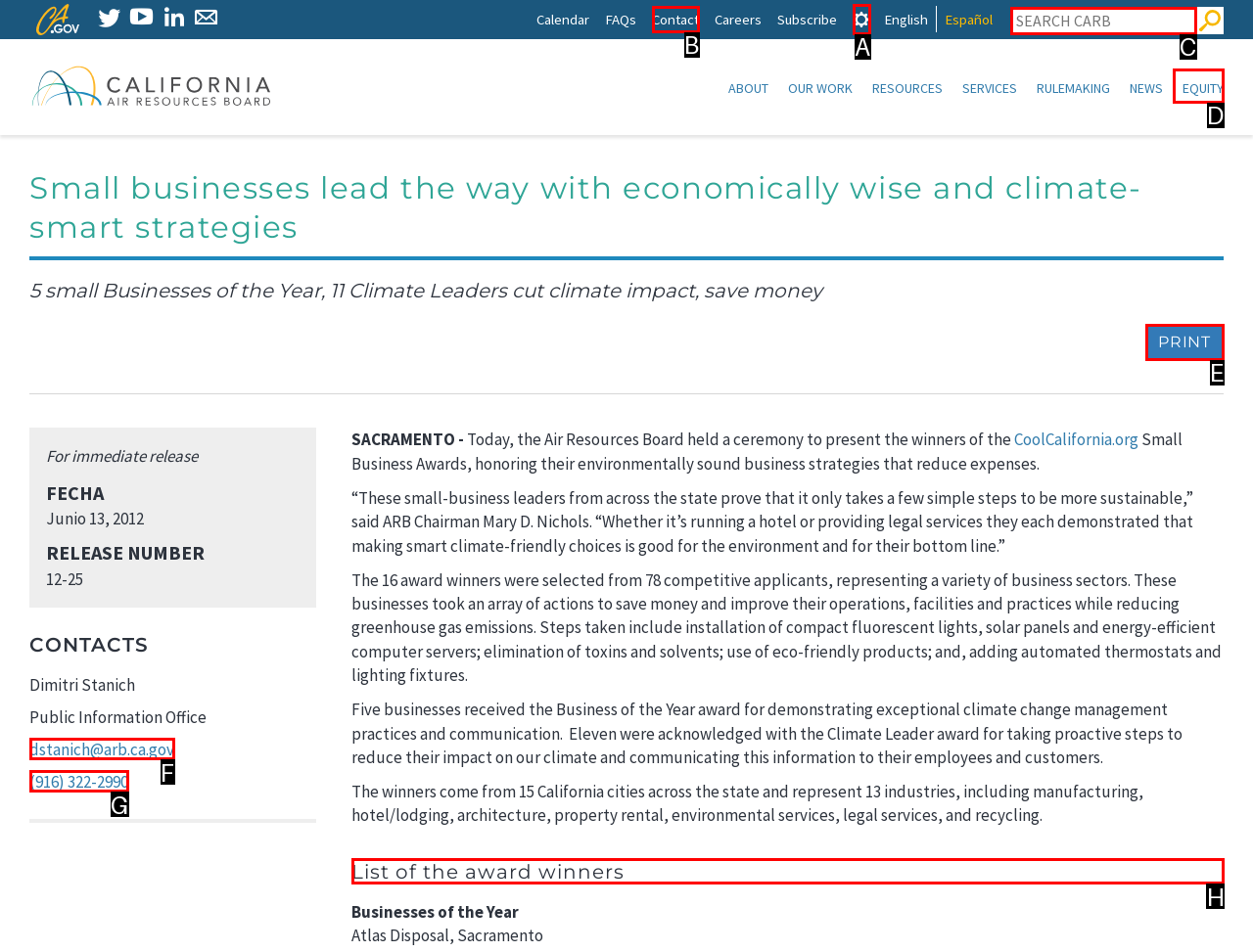From the options shown in the screenshot, tell me which lettered element I need to click to complete the task: View the list of award winners.

H